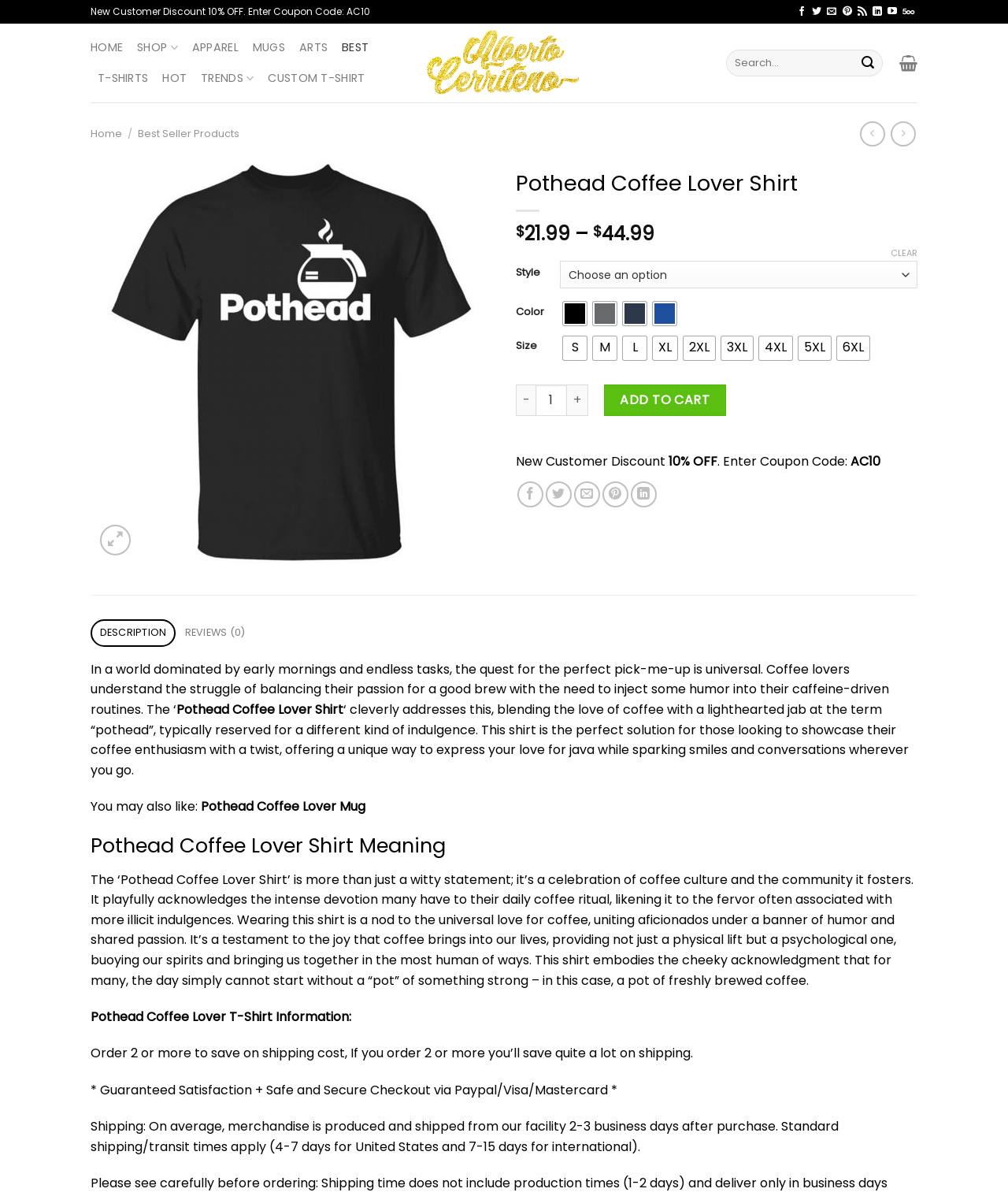What is the headline of the webpage?

Pothead Coffee Lover Shirt